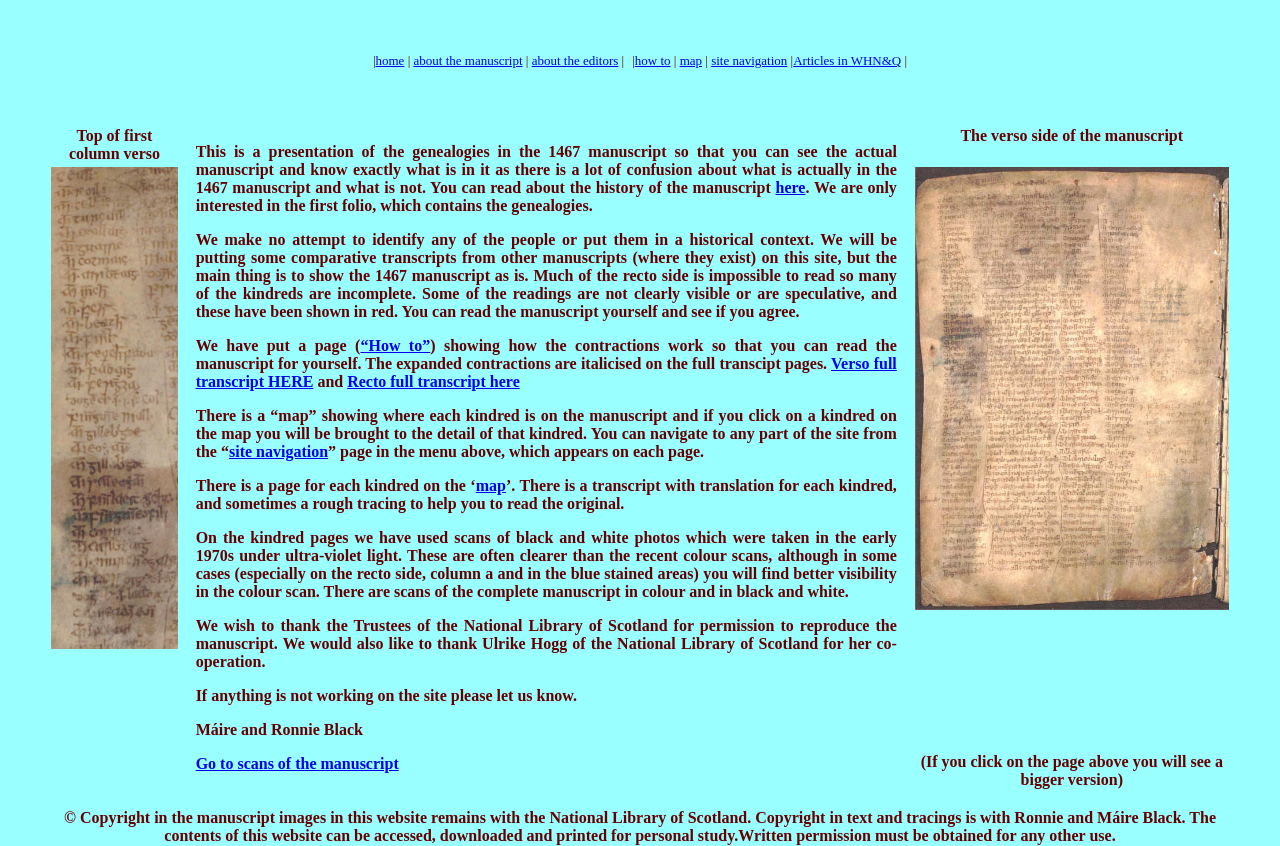Give the bounding box coordinates for the element described by: "site navigation".

[0.556, 0.063, 0.615, 0.08]